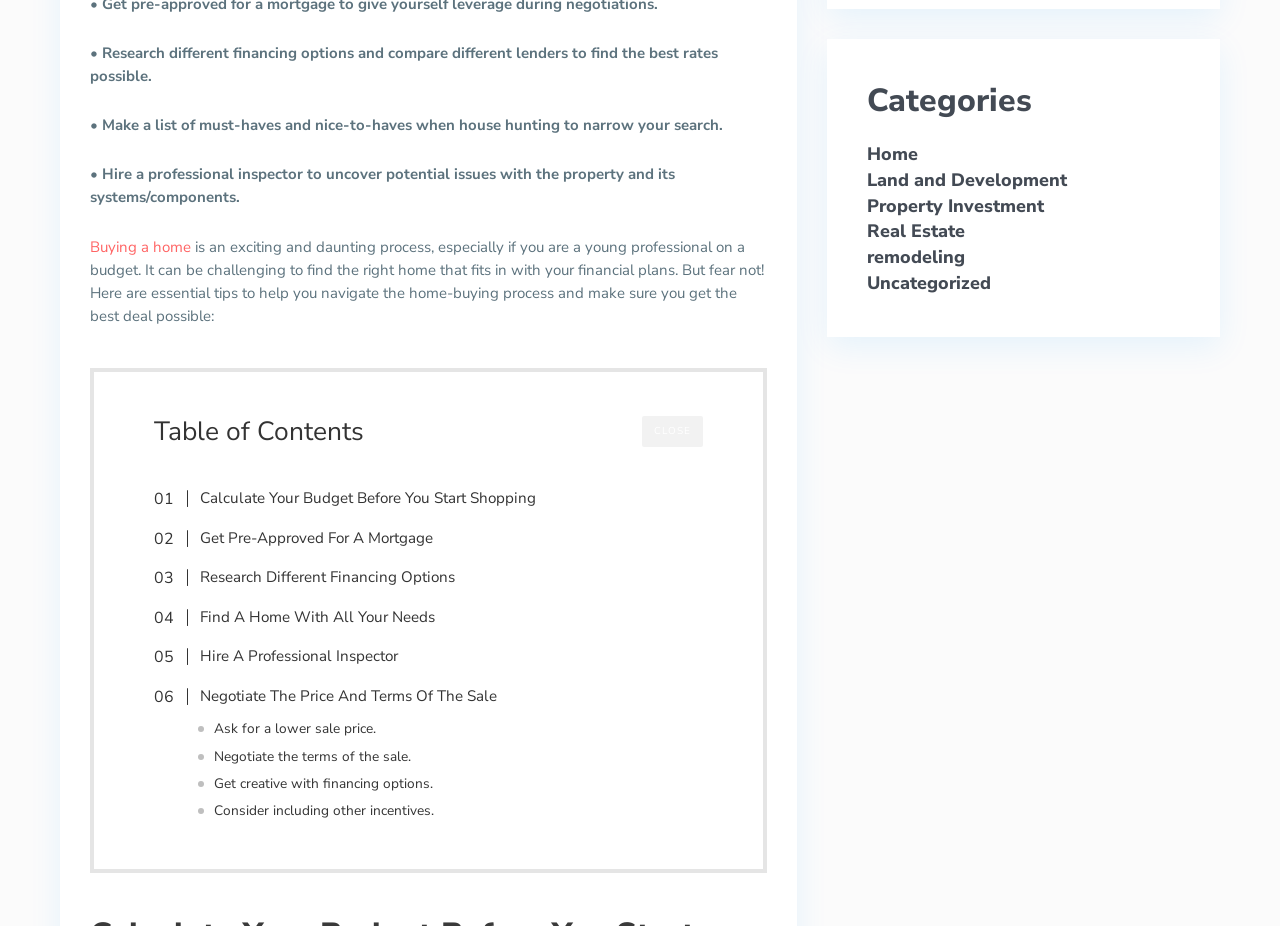Locate the bounding box coordinates of the area where you should click to accomplish the instruction: "Click on 'CLOSE'".

[0.502, 0.449, 0.549, 0.483]